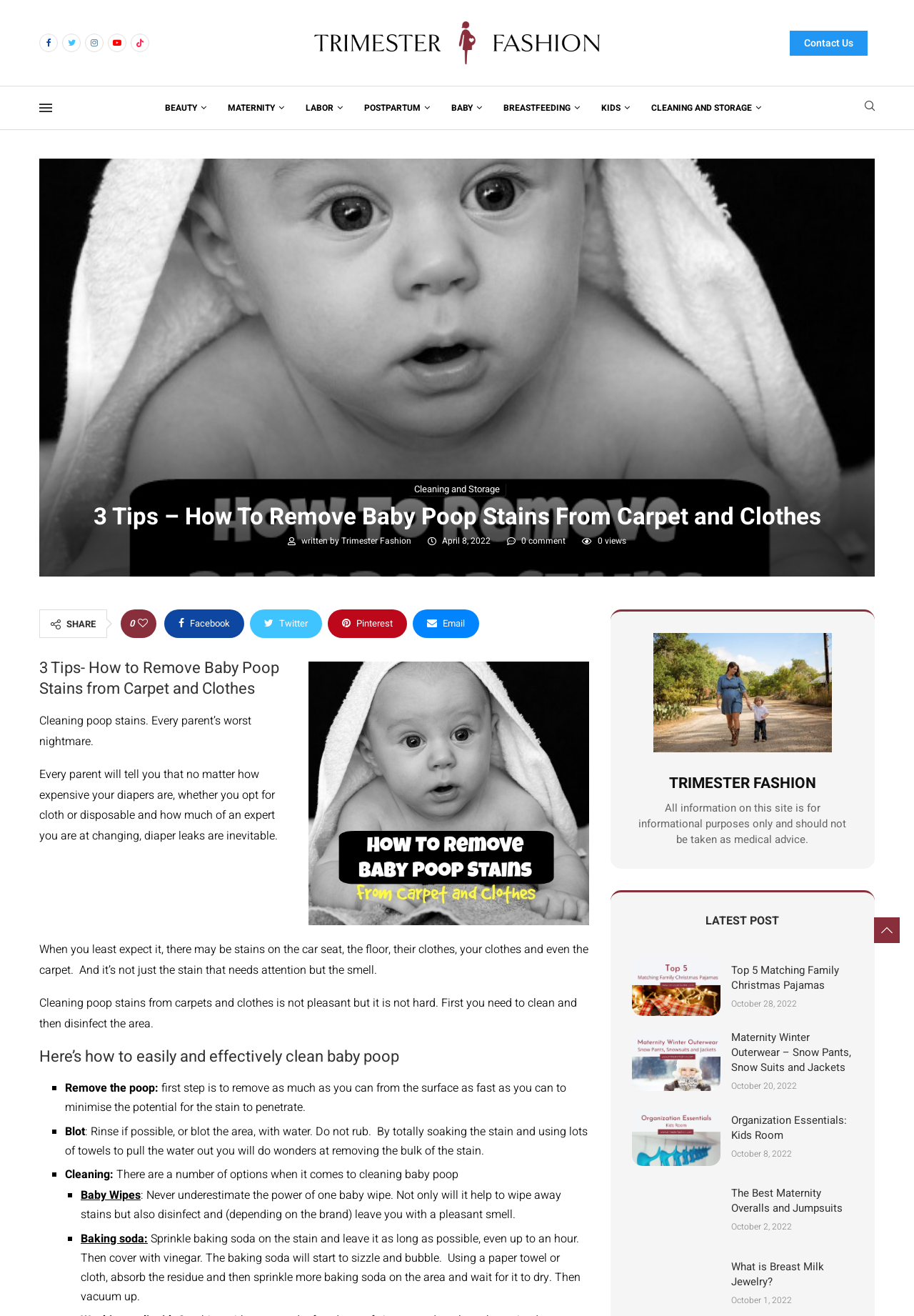Locate the bounding box coordinates of the element that should be clicked to fulfill the instruction: "Click on the 'Contact Us' link".

[0.864, 0.023, 0.949, 0.042]